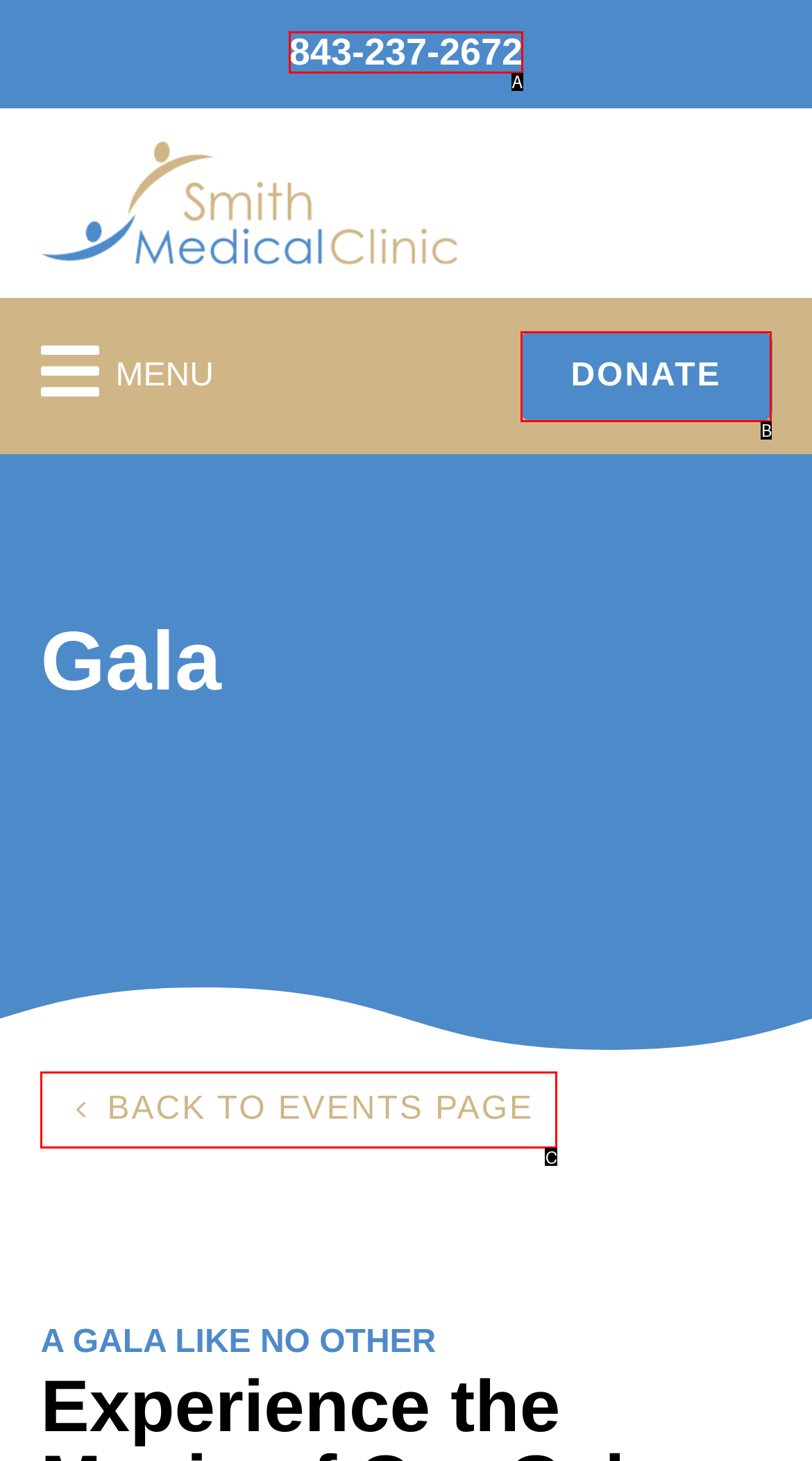Select the letter that aligns with the description: Back To Events Page. Answer with the letter of the selected option directly.

C